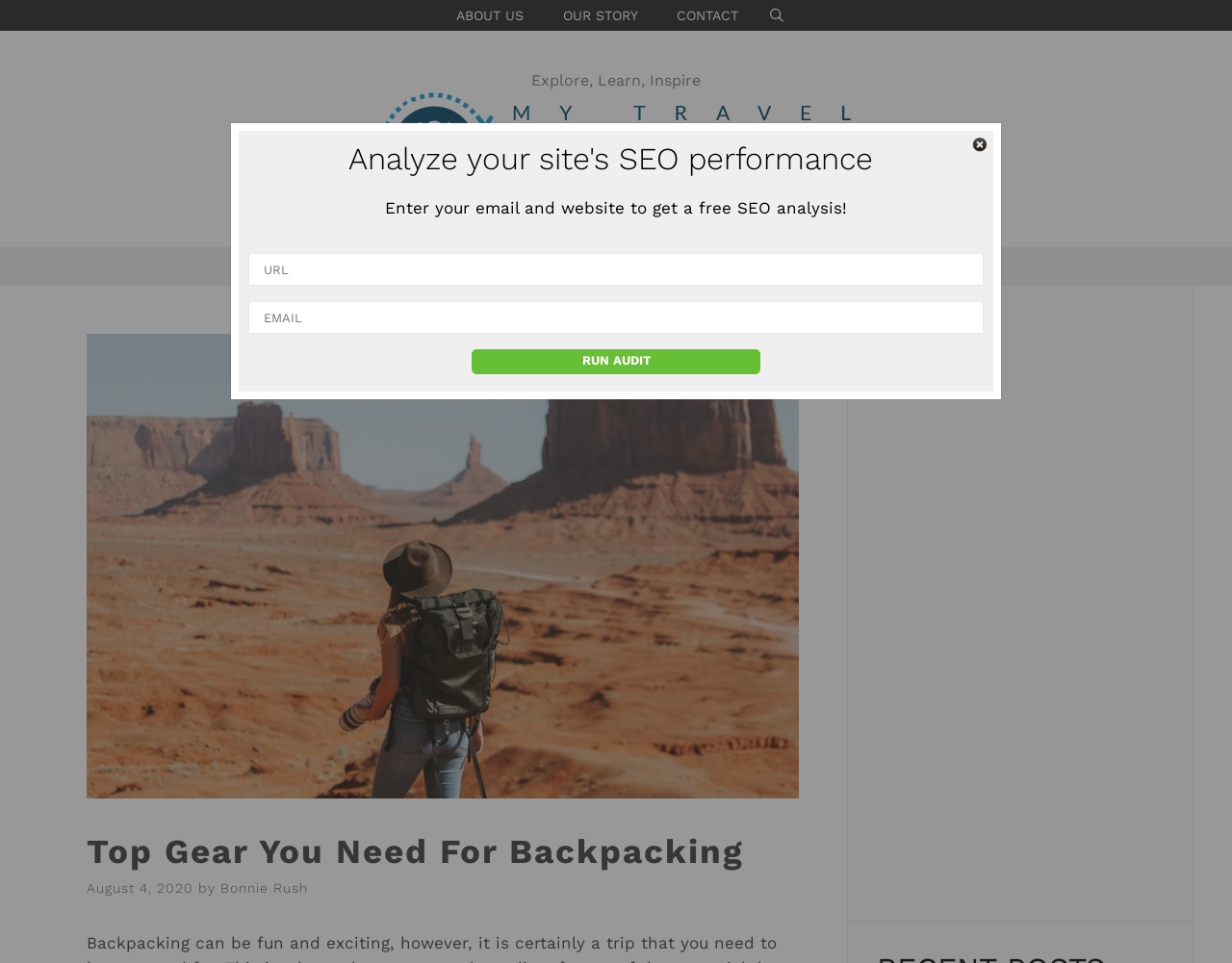Please locate the bounding box coordinates of the element that needs to be clicked to achieve the following instruction: "Enter website URL". The coordinates should be four float numbers between 0 and 1, i.e., [left, top, right, bottom].

[0.202, 0.263, 0.798, 0.297]